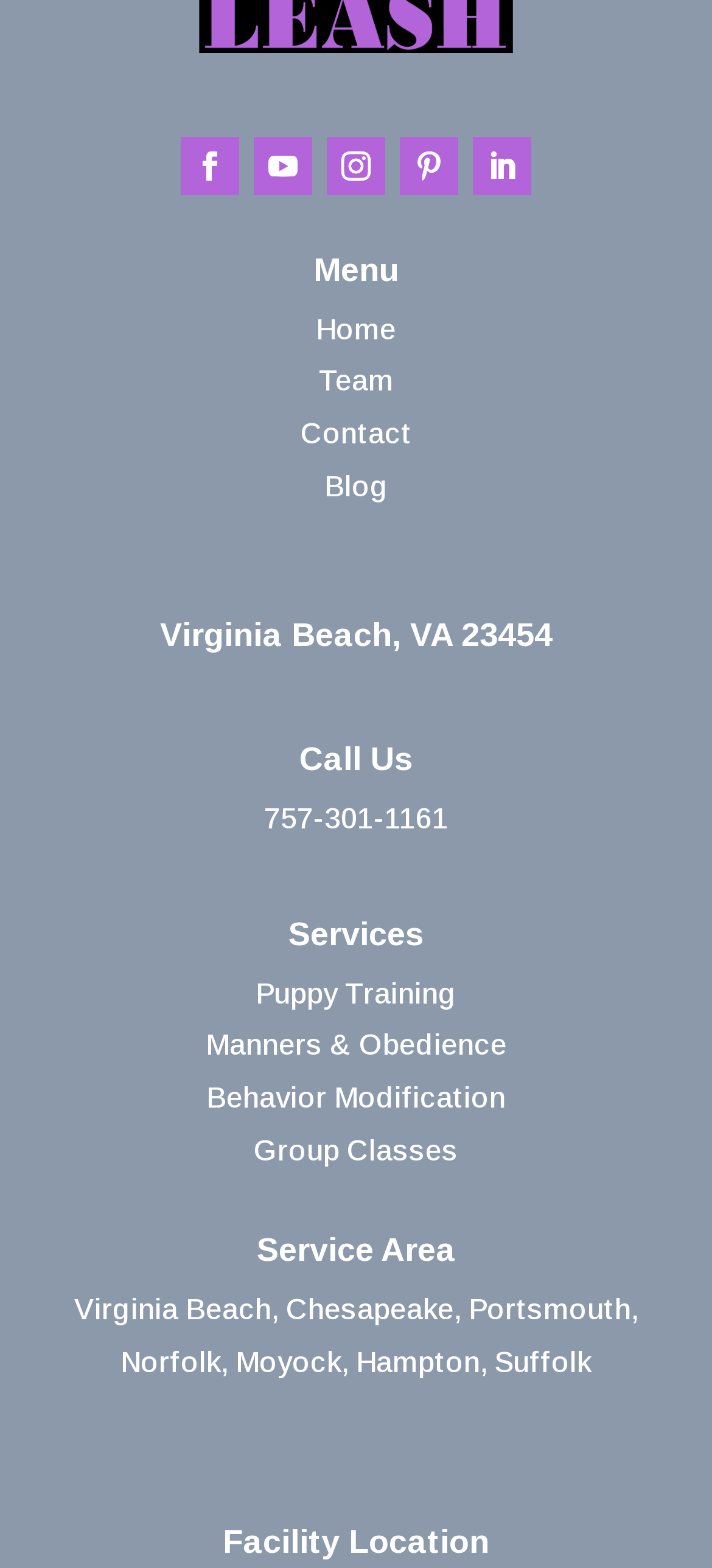Determine the bounding box coordinates of the clickable region to carry out the instruction: "Learn about Puppy Training".

[0.359, 0.623, 0.641, 0.643]